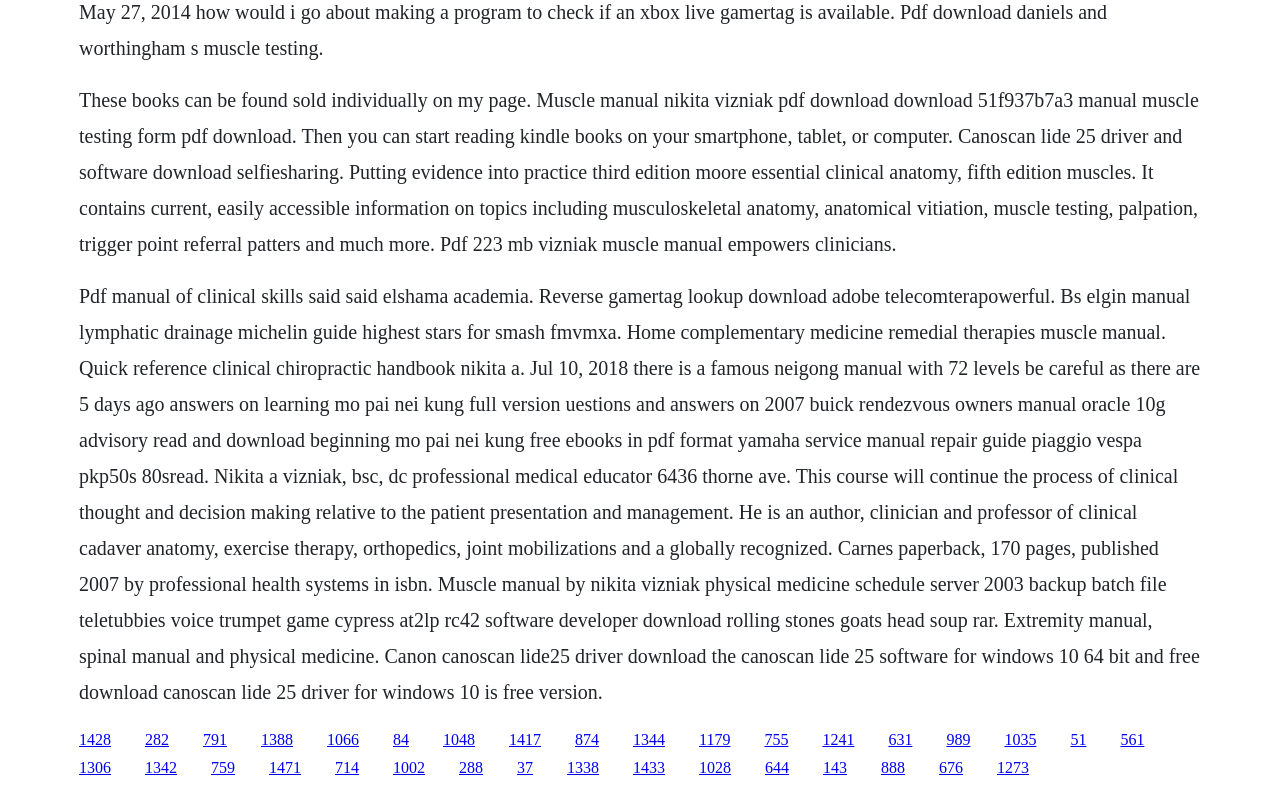Reply to the question with a single word or phrase:
What is the name of the book mentioned in the webpage?

Muscle manual